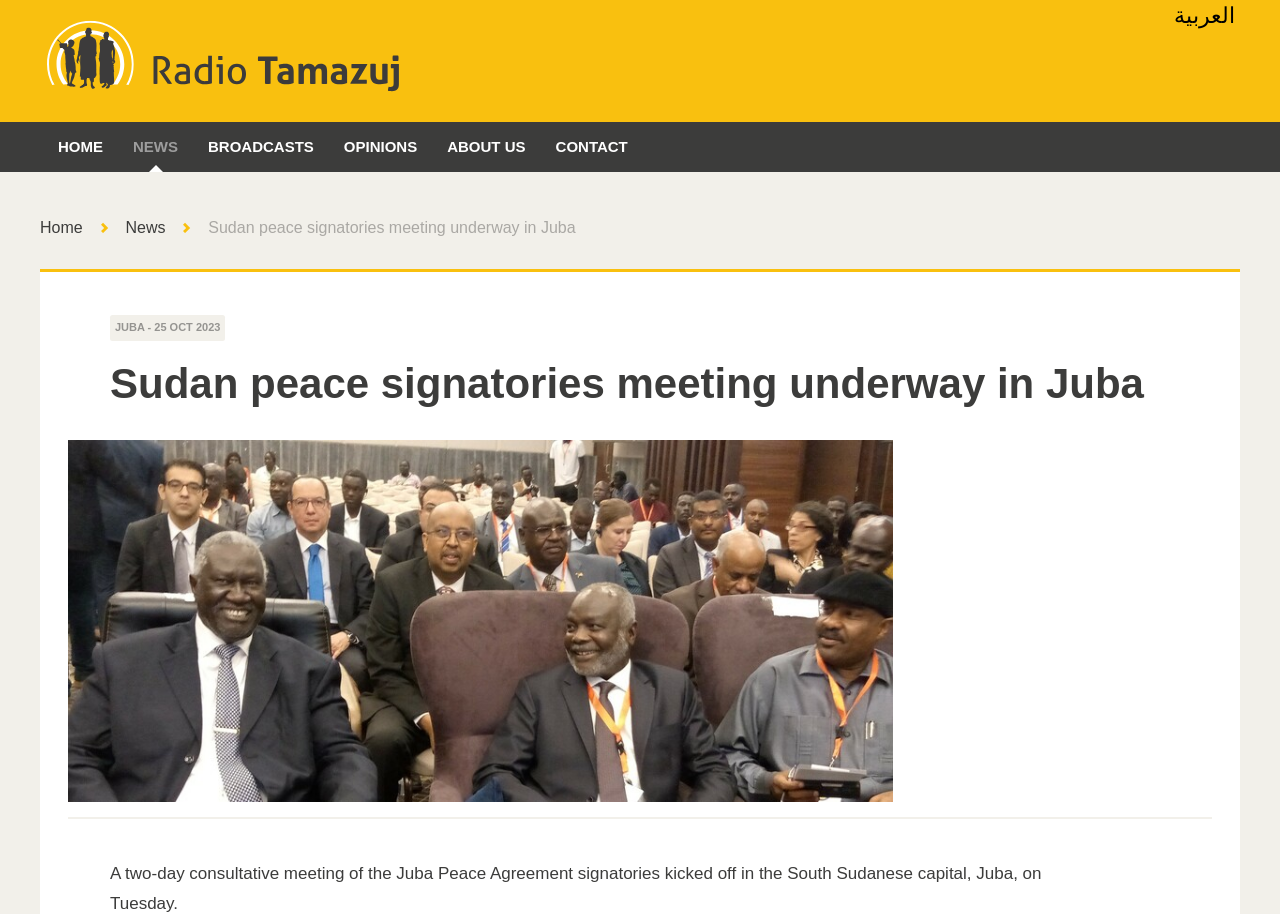Answer the question with a single word or phrase: 
What is the date of the news article?

25 OCT 2023